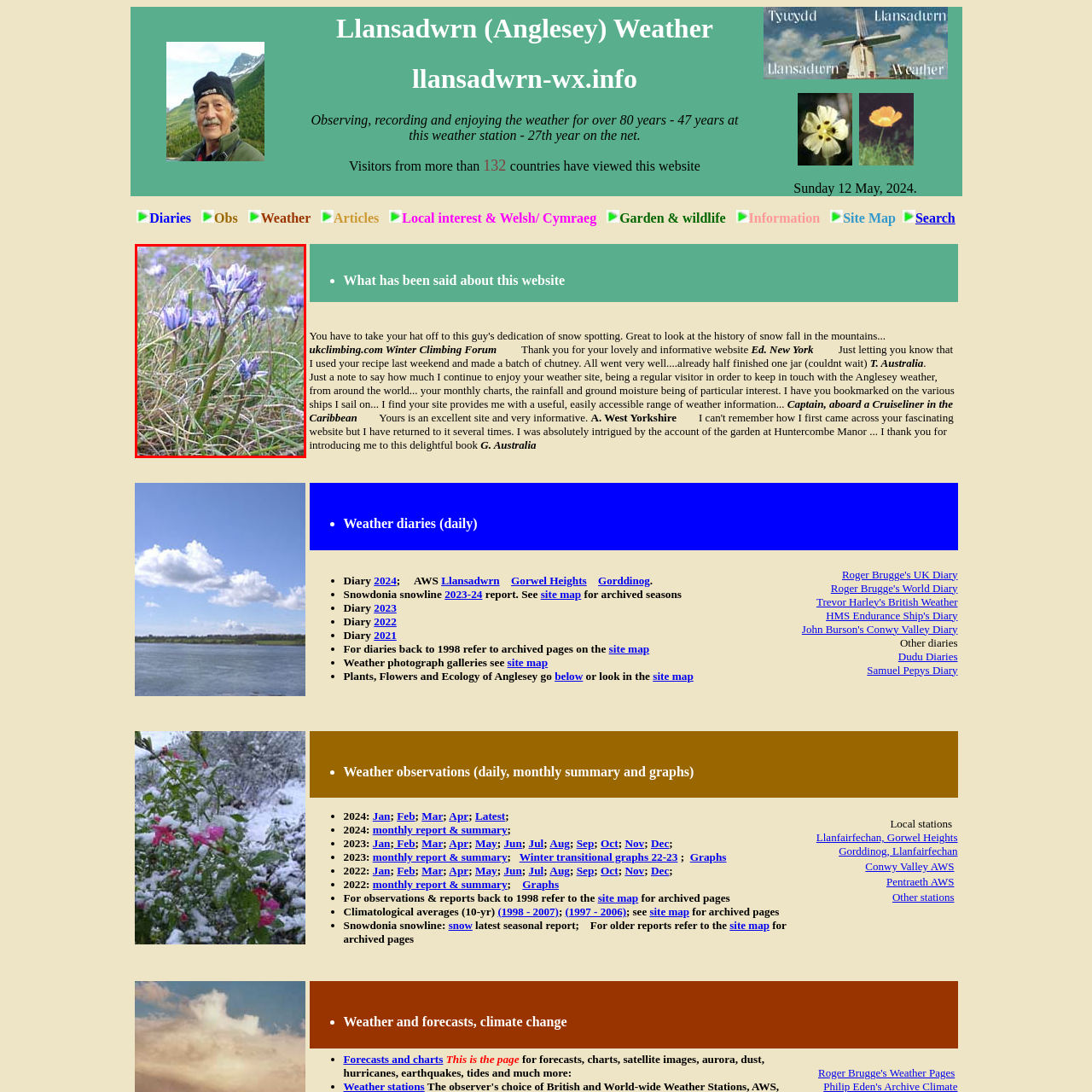Check the section outlined in red, Who is the observer of the plant? Please reply with a single word or phrase.

Dr. Donald Perkins